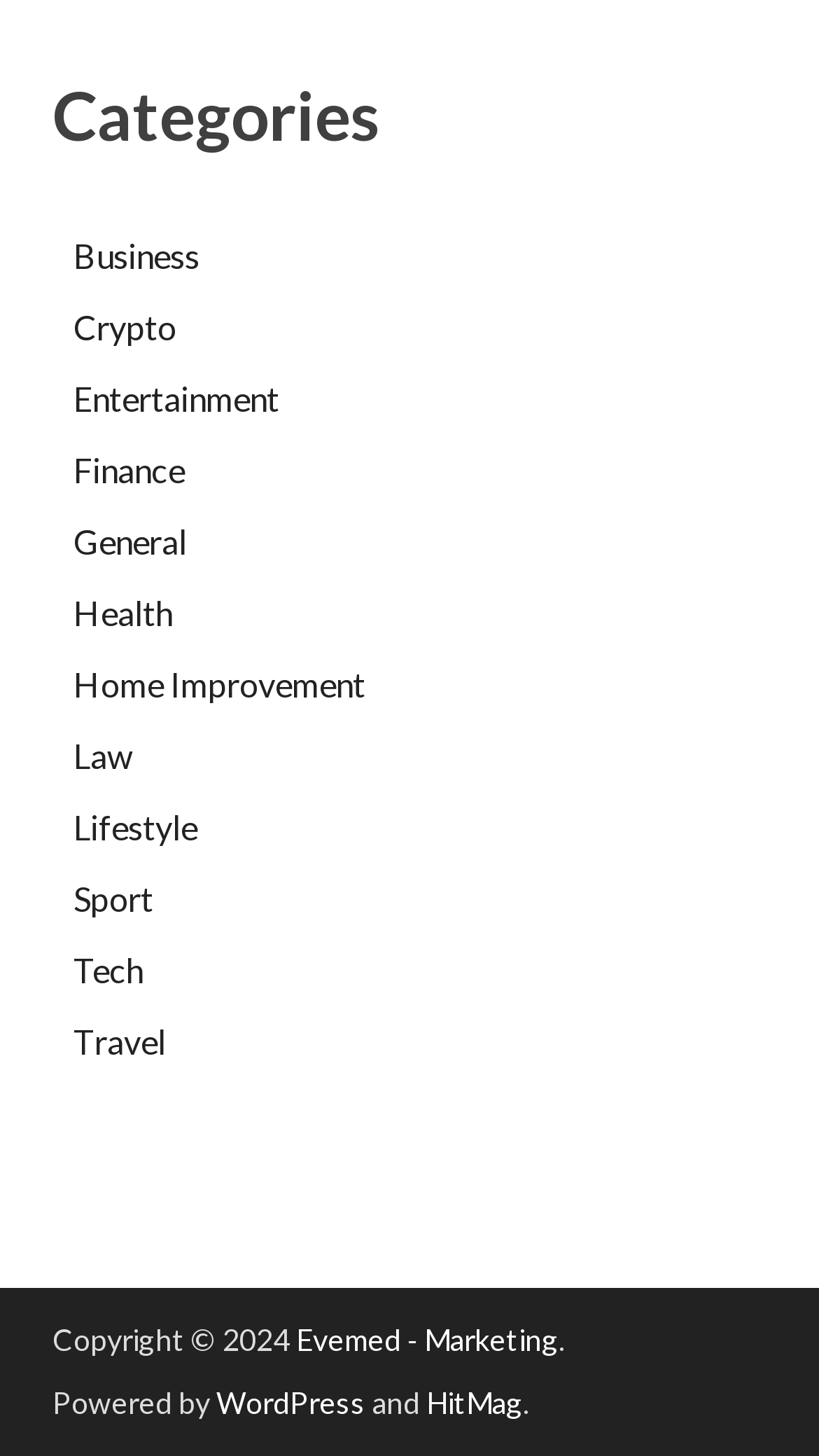What categories are listed on the webpage?
Respond to the question with a single word or phrase according to the image.

Business, Crypto, Entertainment, etc.